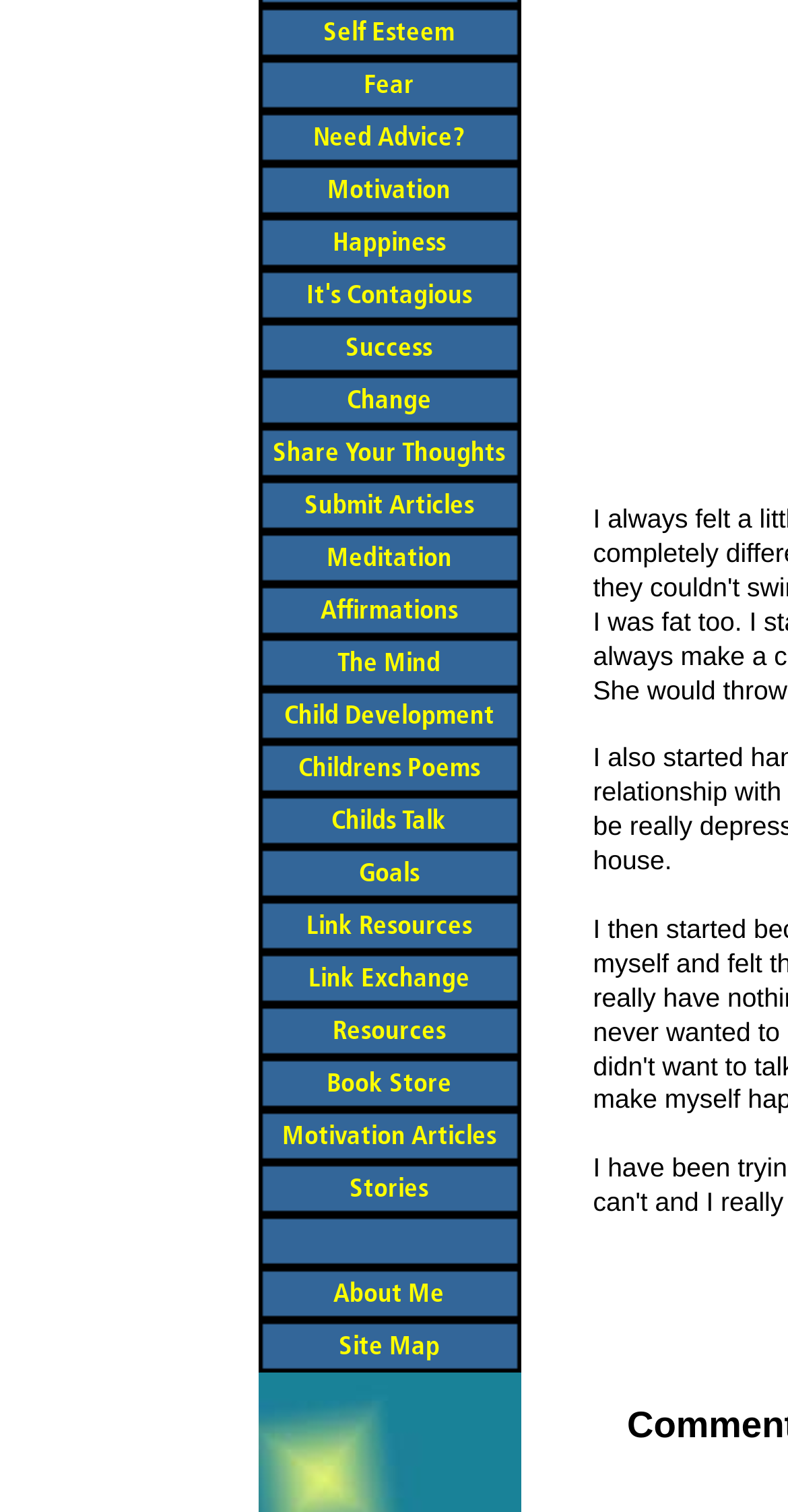Specify the bounding box coordinates (top-left x, top-left y, bottom-right x, bottom-right y) of the UI element in the screenshot that matches this description: Childs Talk

[0.327, 0.525, 0.66, 0.56]